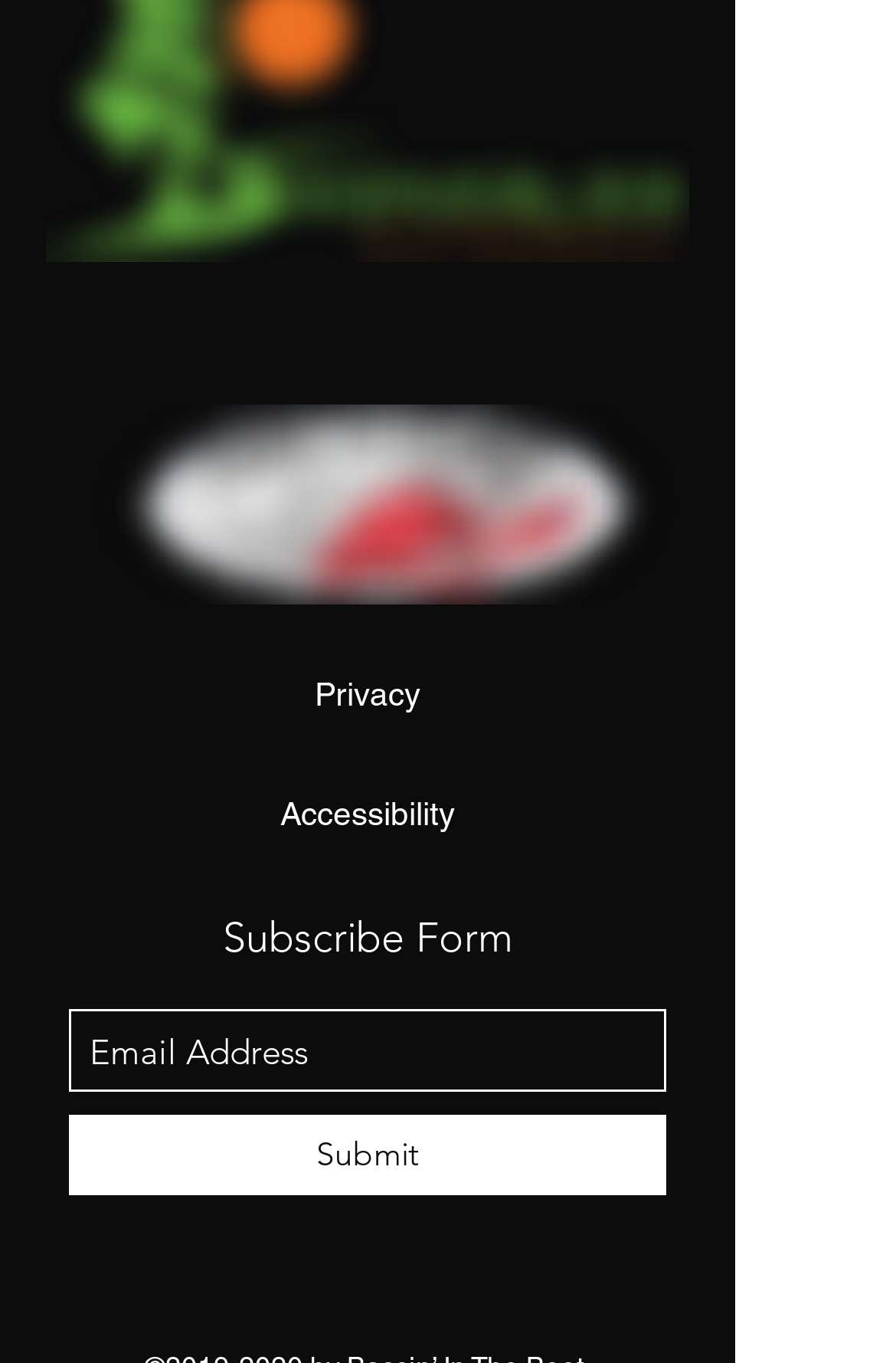Using the information from the screenshot, answer the following question thoroughly:
What is the logo of Cajun Outboards?

I found the logo by looking at the image element with the description 'Cajun Outboards logo featuring a cartoon red crawfish and an outboard engine.' which is located at [0.067, 0.297, 0.785, 0.444]. The logo is a cartoon red crawfish and an outboard engine.